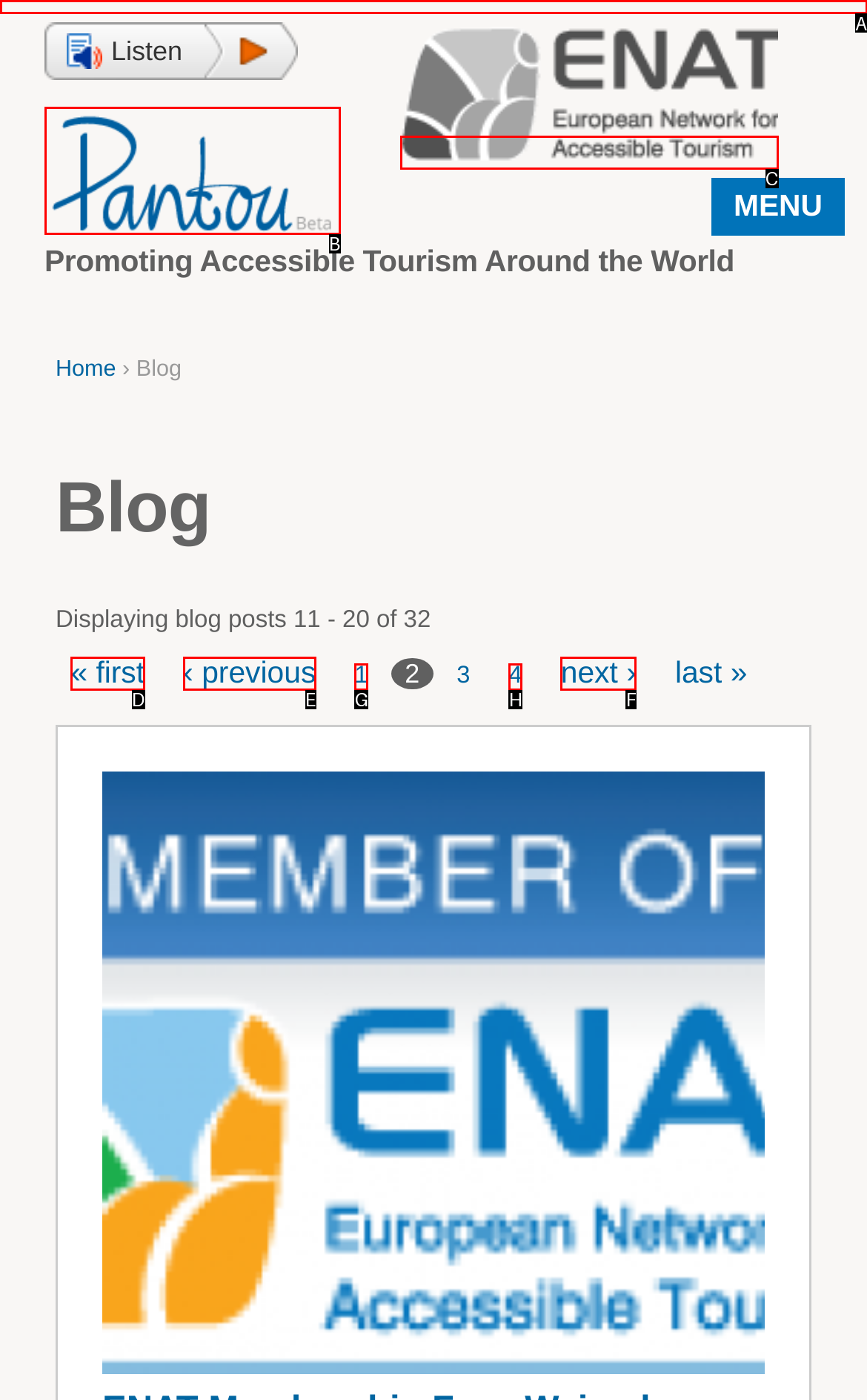Indicate which UI element needs to be clicked to fulfill the task: Jump to navigation
Answer with the letter of the chosen option from the available choices directly.

A